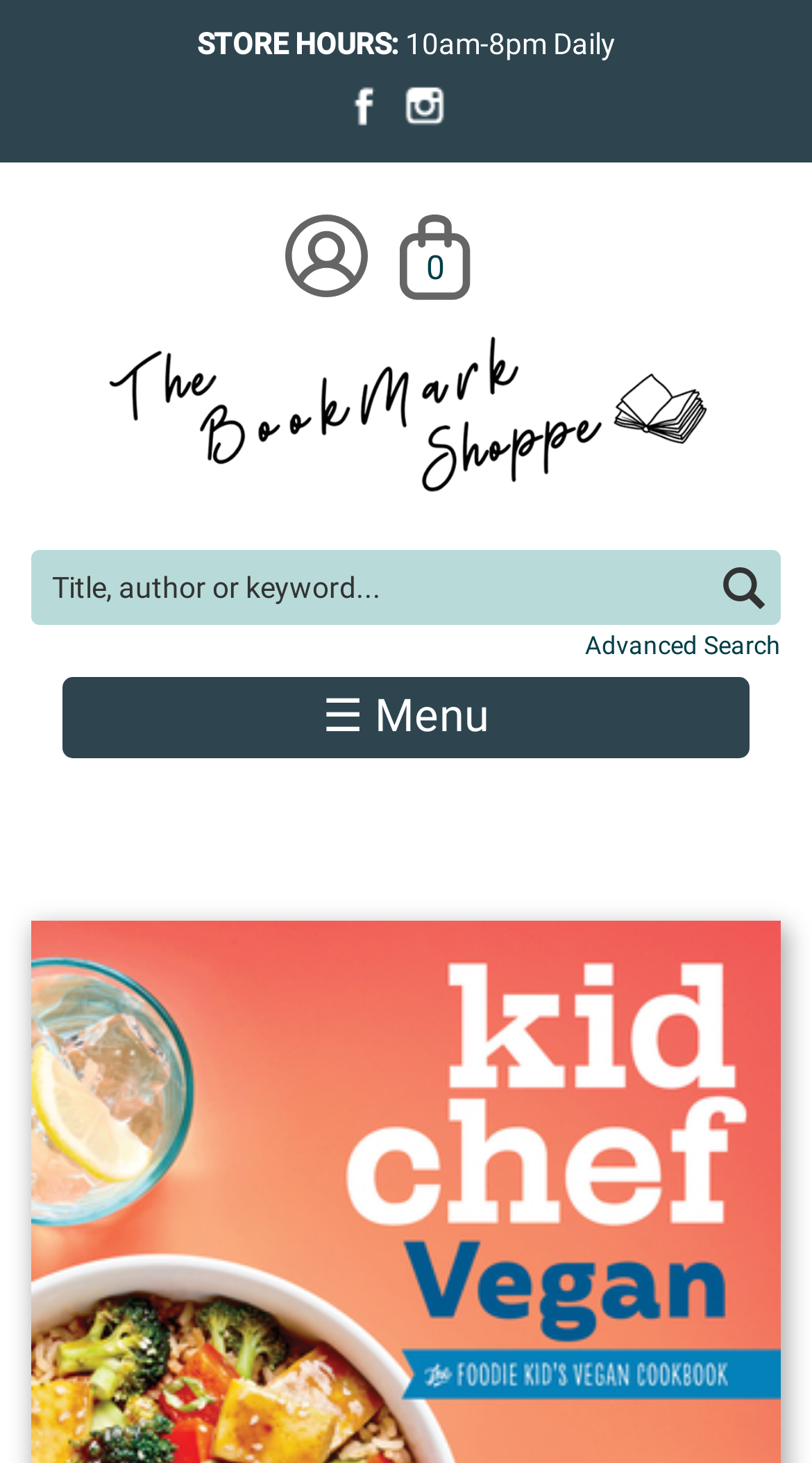Specify the bounding box coordinates of the area to click in order to follow the given instruction: "Click on the BookMark Shoppe logo."

[0.038, 0.277, 0.962, 0.304]